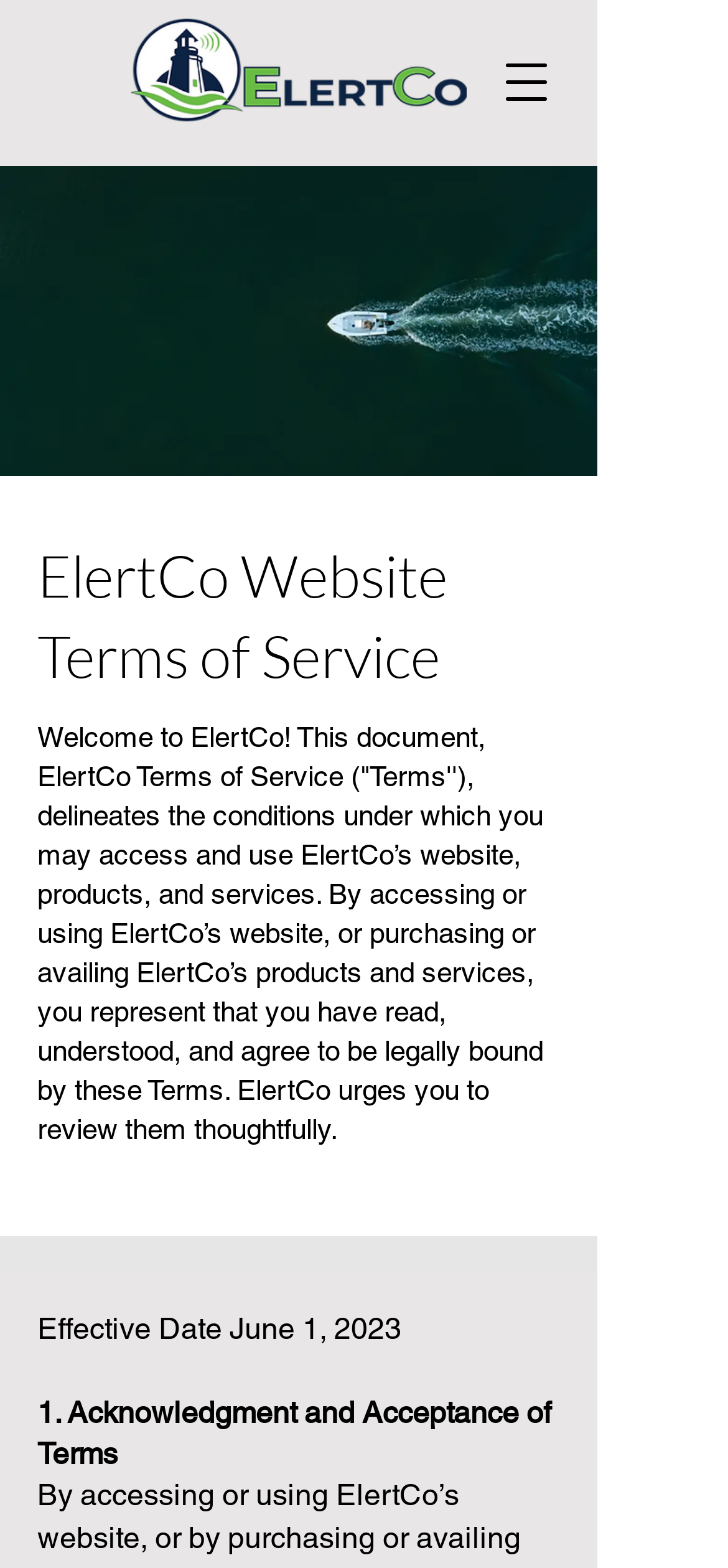Please provide a detailed answer to the question below by examining the image:
What is the name of the company?

The name of the company can be determined by looking at the logo image 'Elertco Alt Landscape.png' at the top of the webpage, which suggests that the company name is ElertCo.